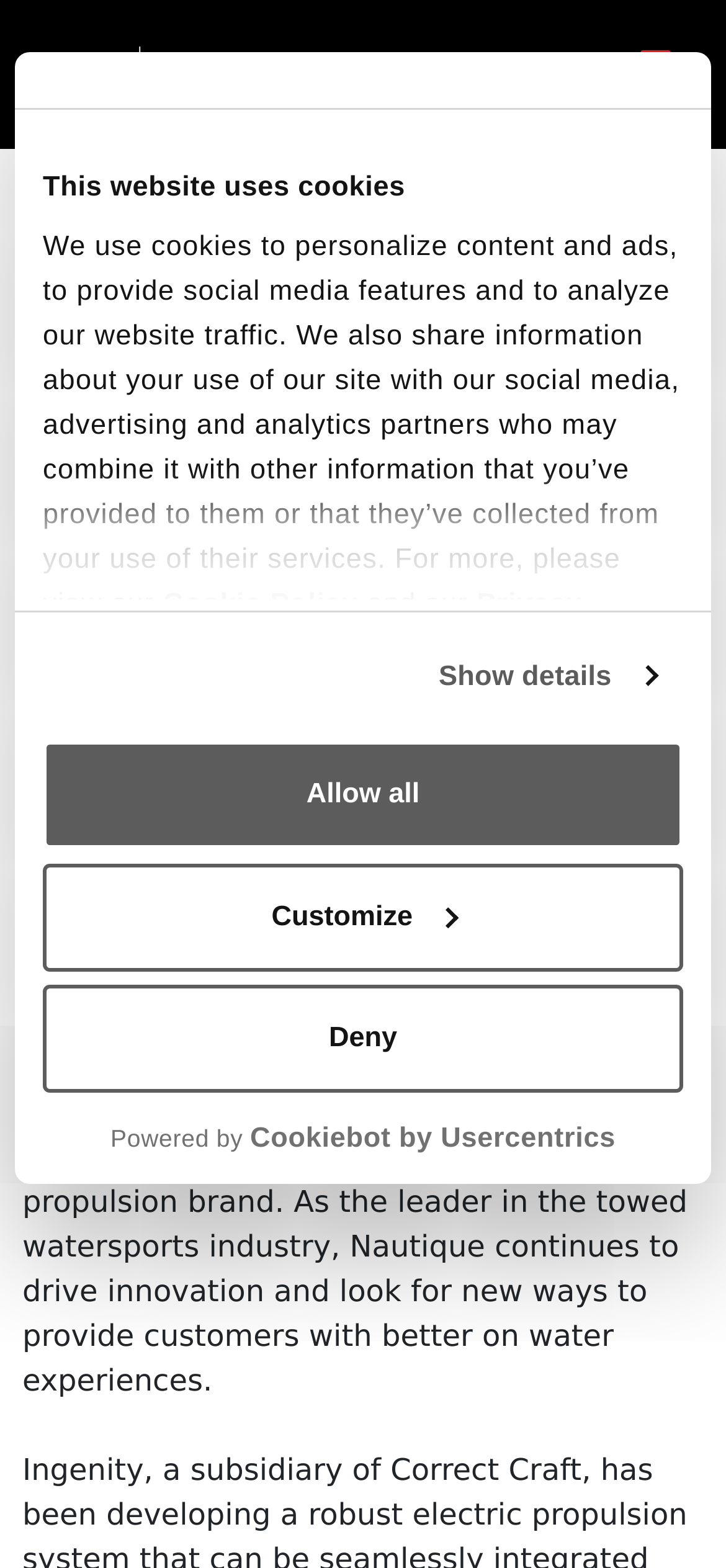Extract the bounding box of the UI element described as: "Show details".

[0.604, 0.417, 0.903, 0.446]